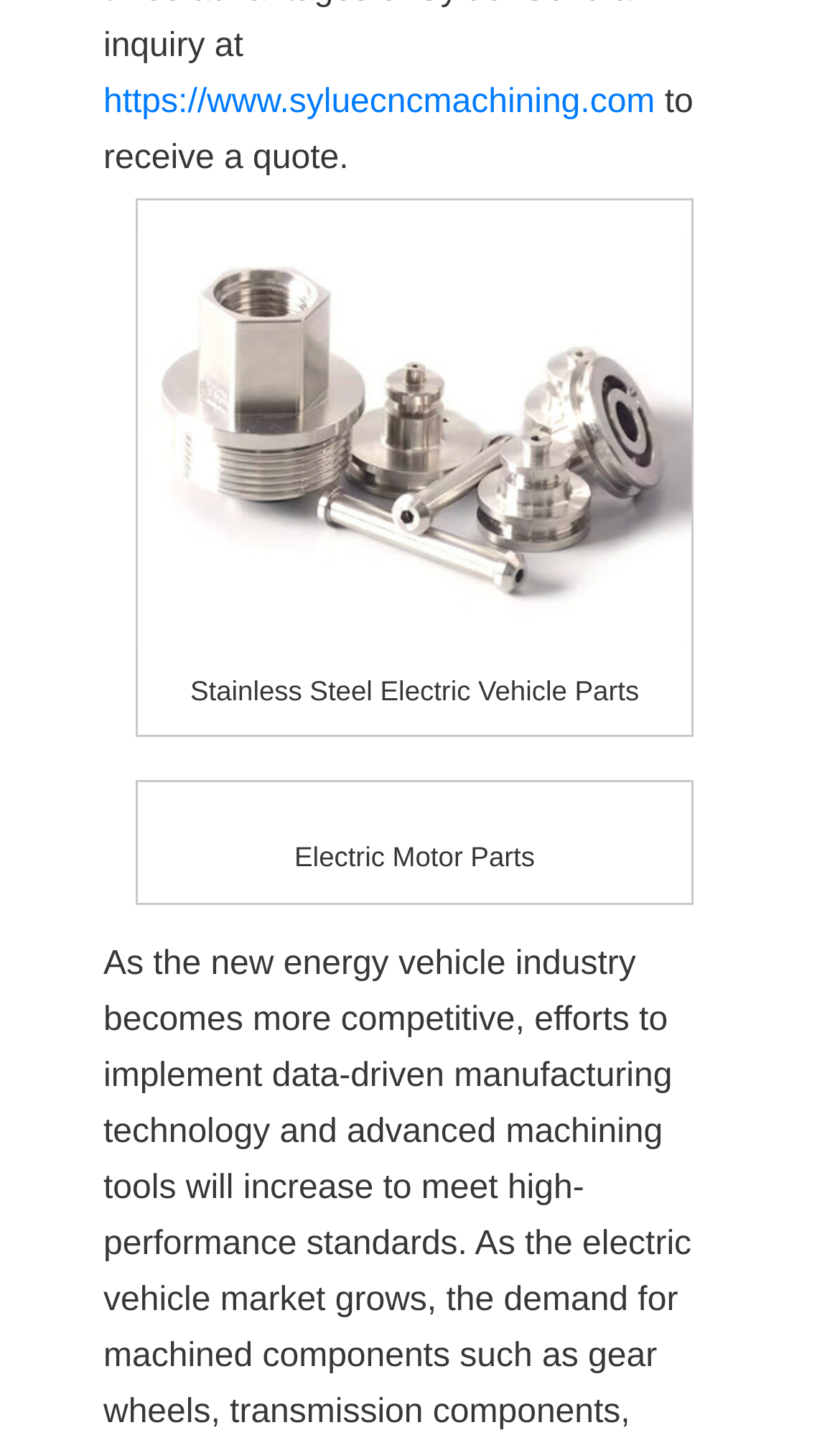Show the bounding box coordinates for the HTML element described as: "parent_node: Electric Motor Parts".

[0.164, 0.539, 0.823, 0.561]